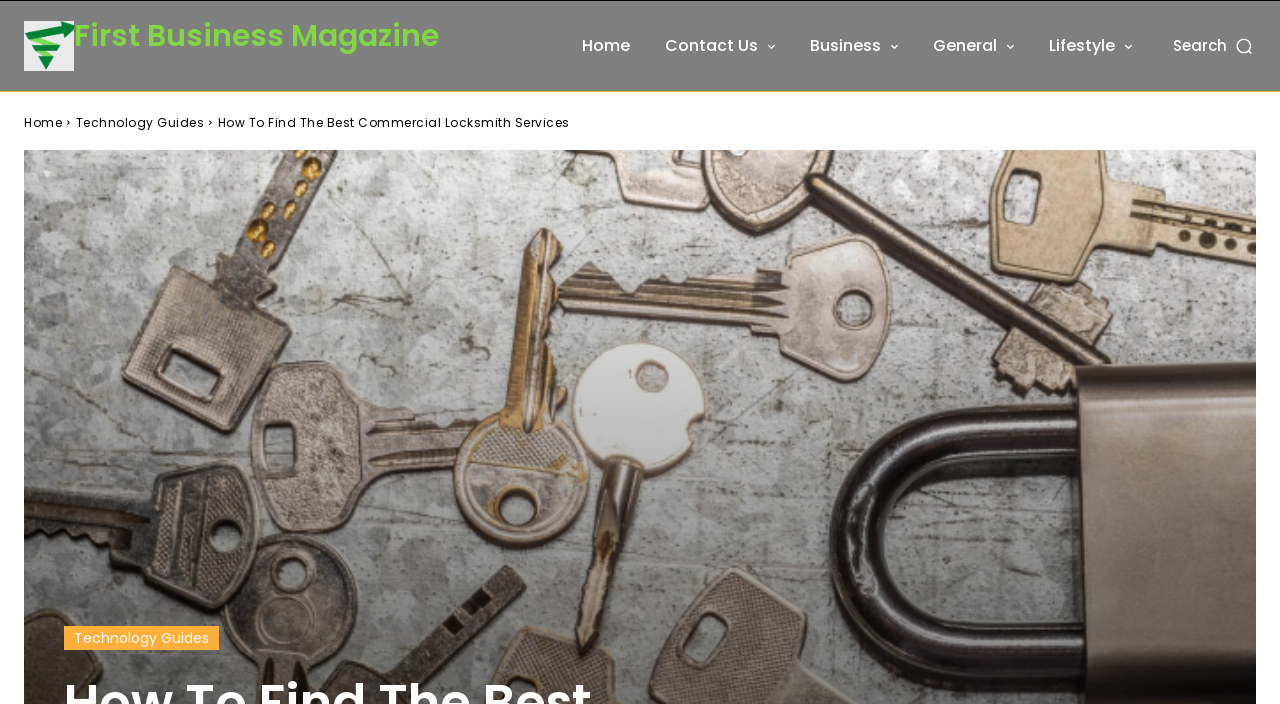Please find and report the bounding box coordinates of the element to click in order to perform the following action: "search for something". The coordinates should be expressed as four float numbers between 0 and 1, in the format [left, top, right, bottom].

[0.916, 0.049, 0.981, 0.082]